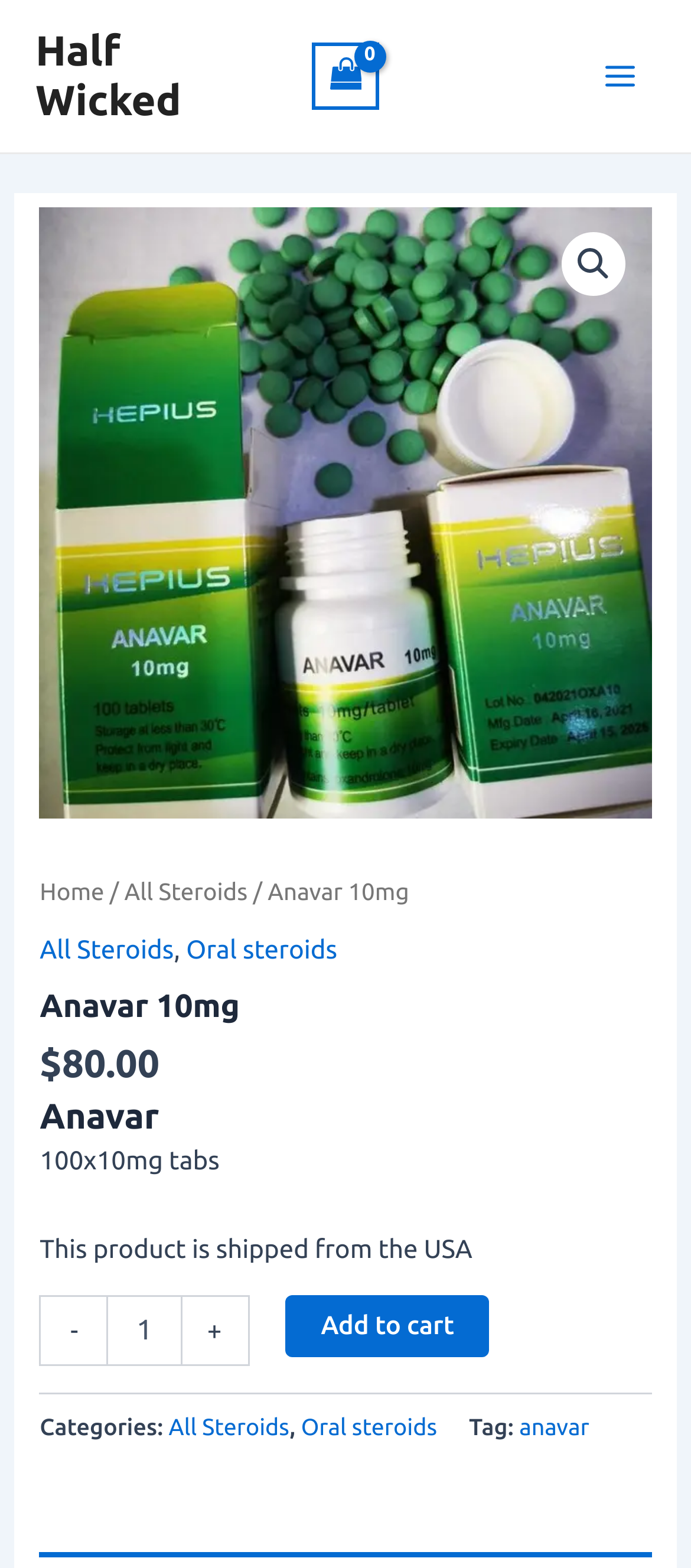Based on the description "aria-label="View Shopping Cart, empty"", find the bounding box of the specified UI element.

[0.45, 0.027, 0.55, 0.07]